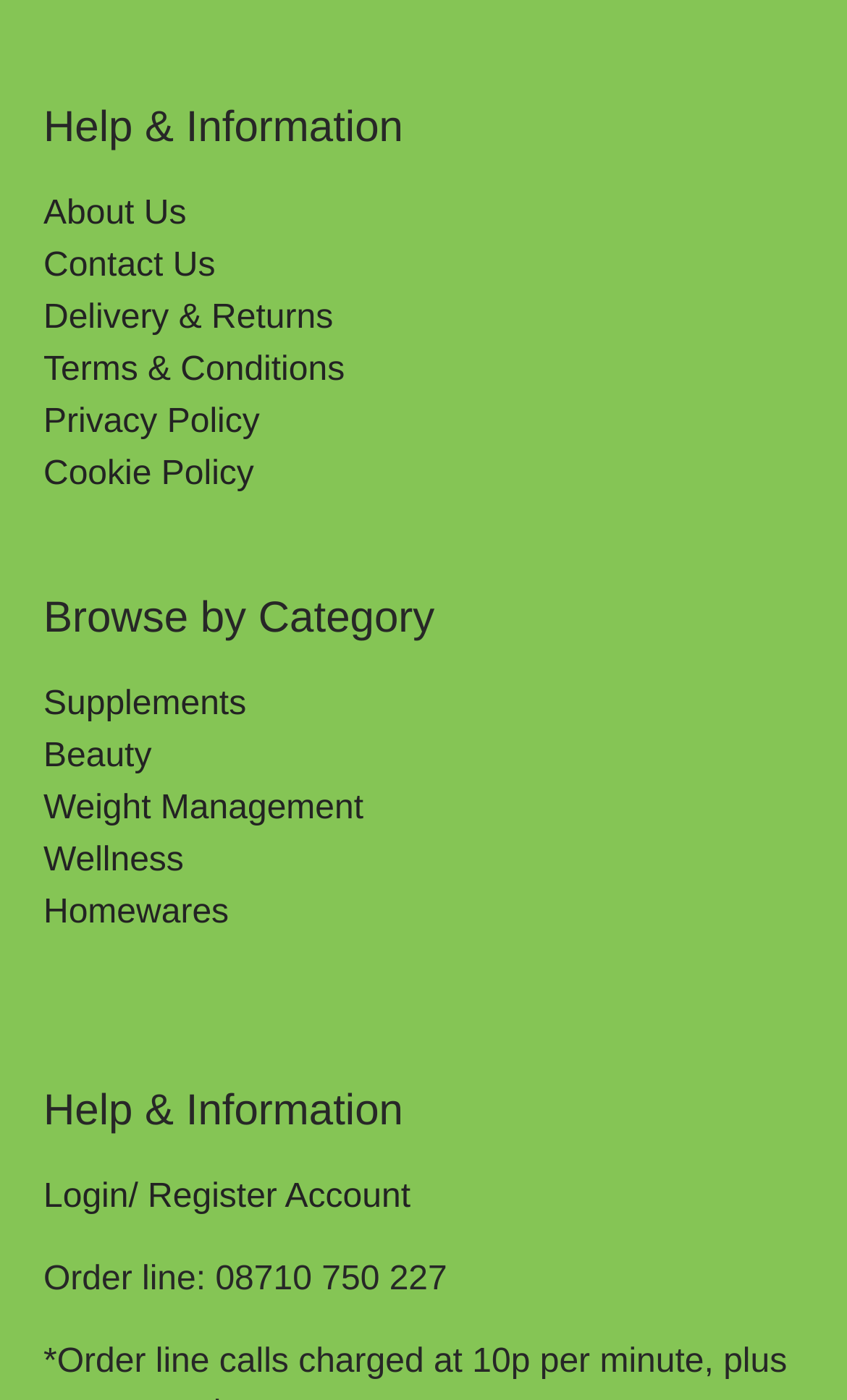Determine the bounding box coordinates of the element's region needed to click to follow the instruction: "Login or Register Account". Provide these coordinates as four float numbers between 0 and 1, formatted as [left, top, right, bottom].

[0.051, 0.841, 0.485, 0.868]